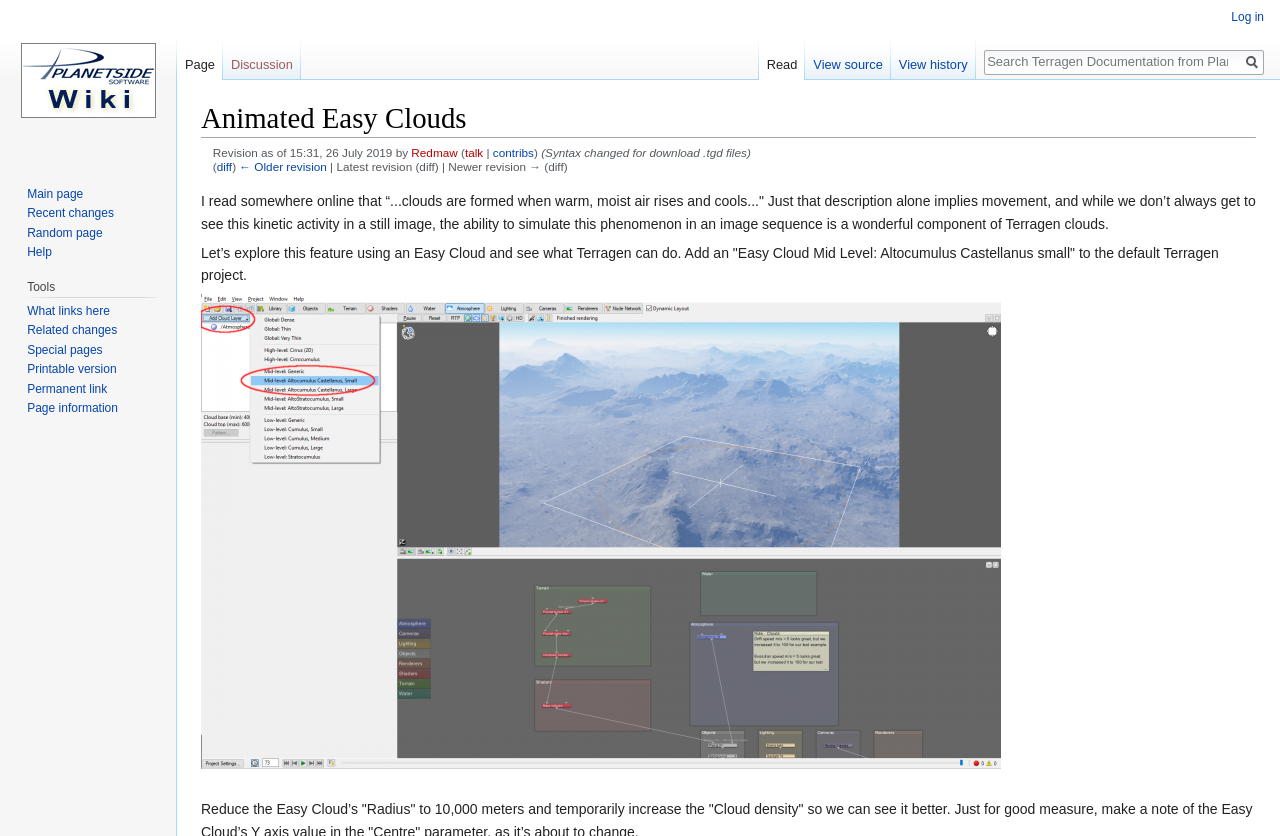Respond with a single word or phrase to the following question: What is the revision date of this documentation?

26 July 2019